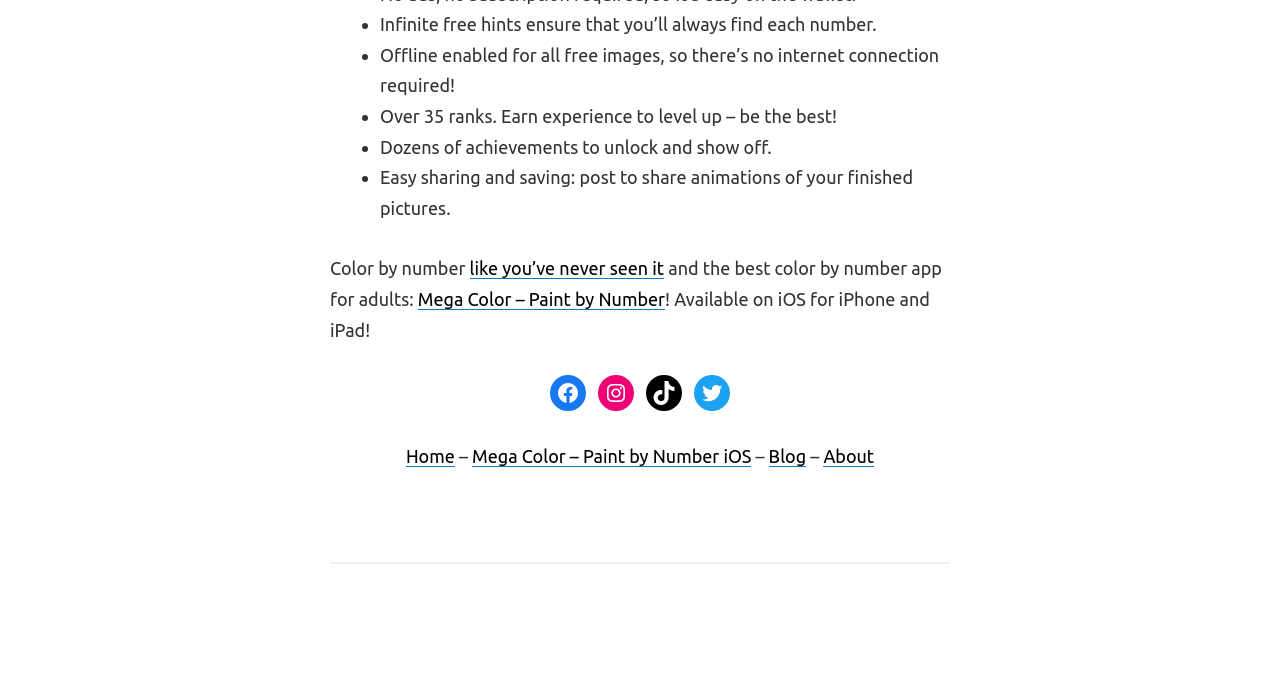What social media platforms are available for the app?
Please respond to the question with as much detail as possible.

The social media platforms available for the app can be found in the link elements with IDs 139, 140, 141, and 142, which correspond to Facebook, Instagram, TikTok, and Twitter respectively. These links suggest that the app has a presence on these social media platforms.